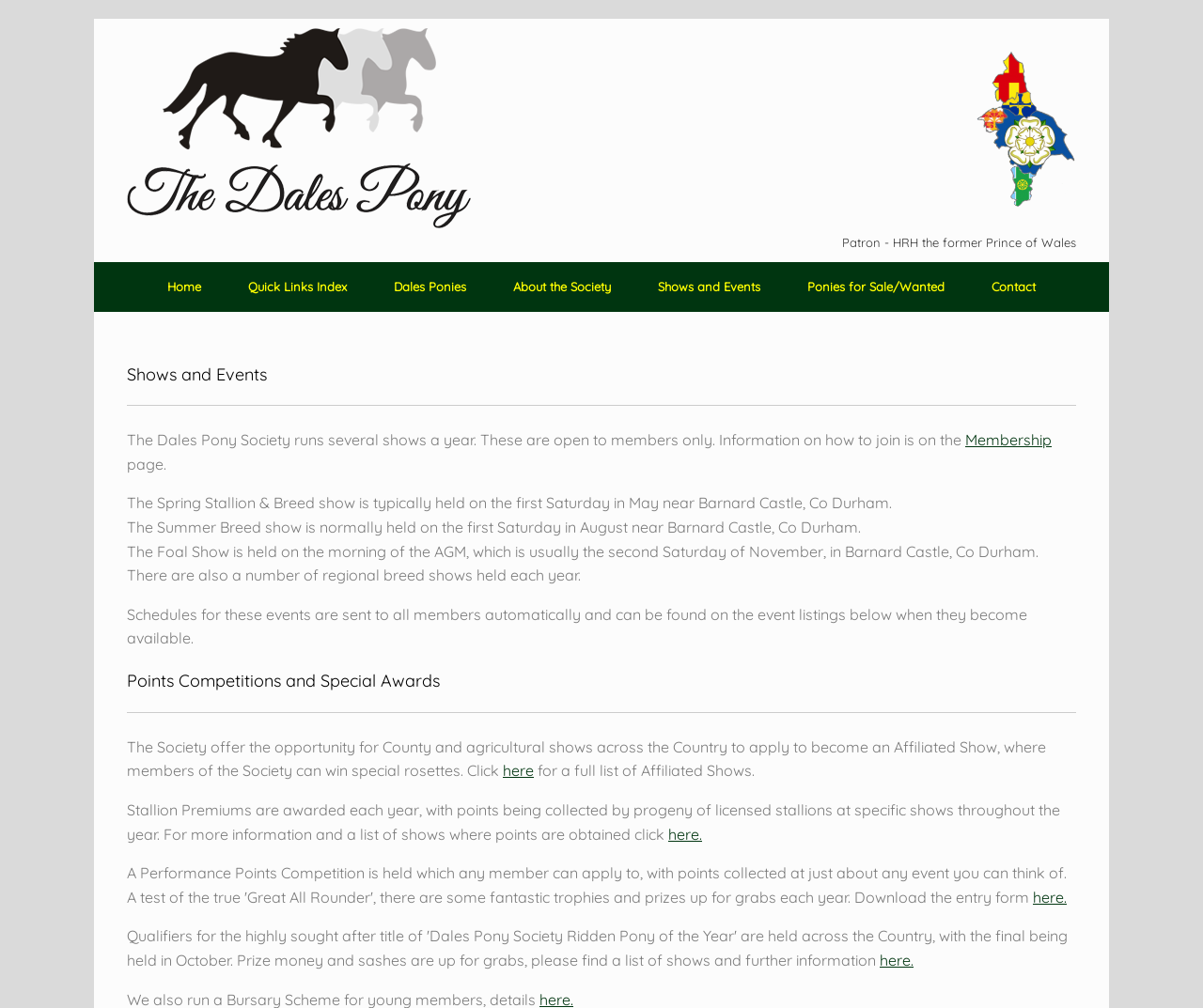From the webpage screenshot, predict the bounding box of the UI element that matches this description: "About the Society".

[0.407, 0.26, 0.527, 0.309]